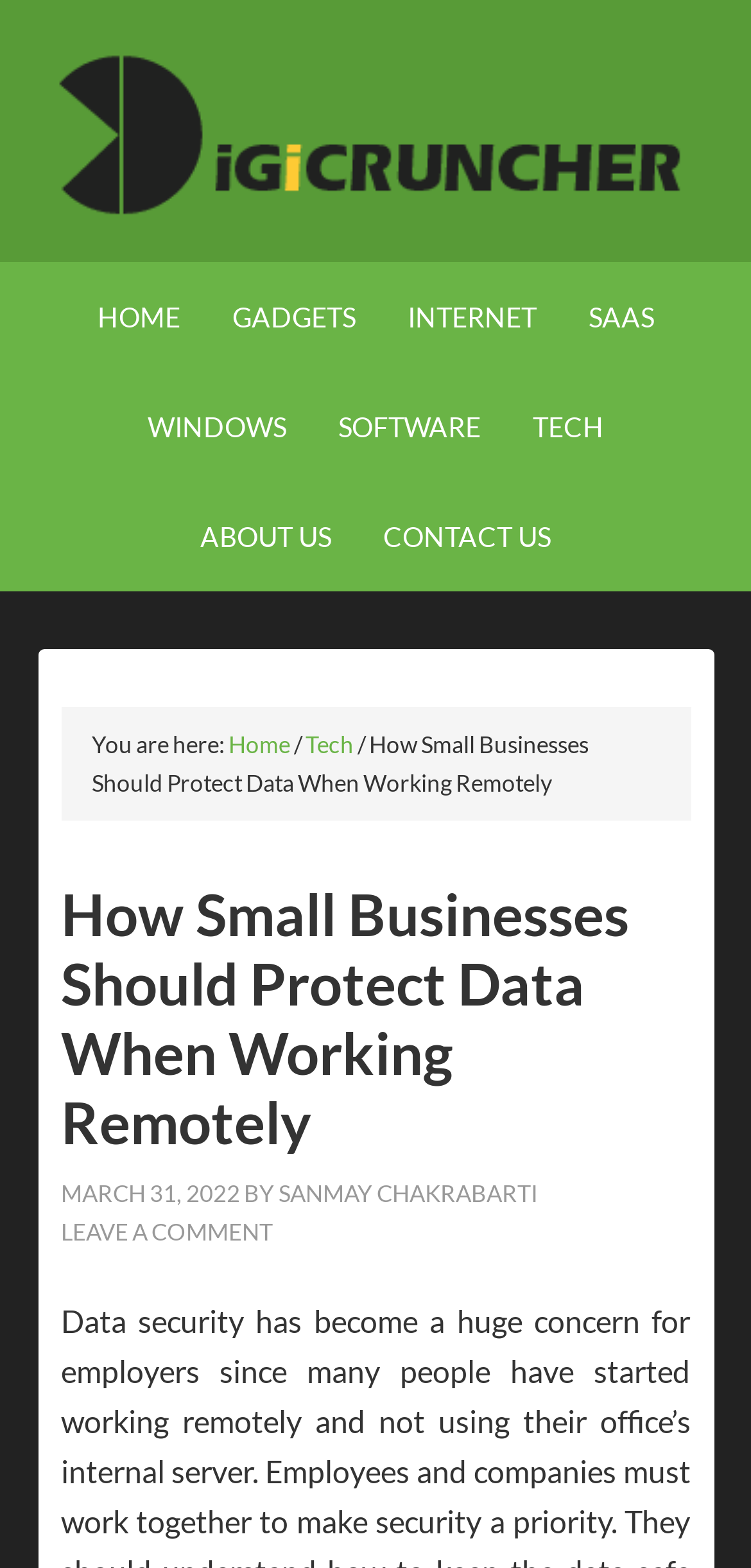From the given element description: "DigiCruncher", find the bounding box for the UI element. Provide the coordinates as four float numbers between 0 and 1, in the order [left, top, right, bottom].

[0.05, 0.025, 0.95, 0.147]